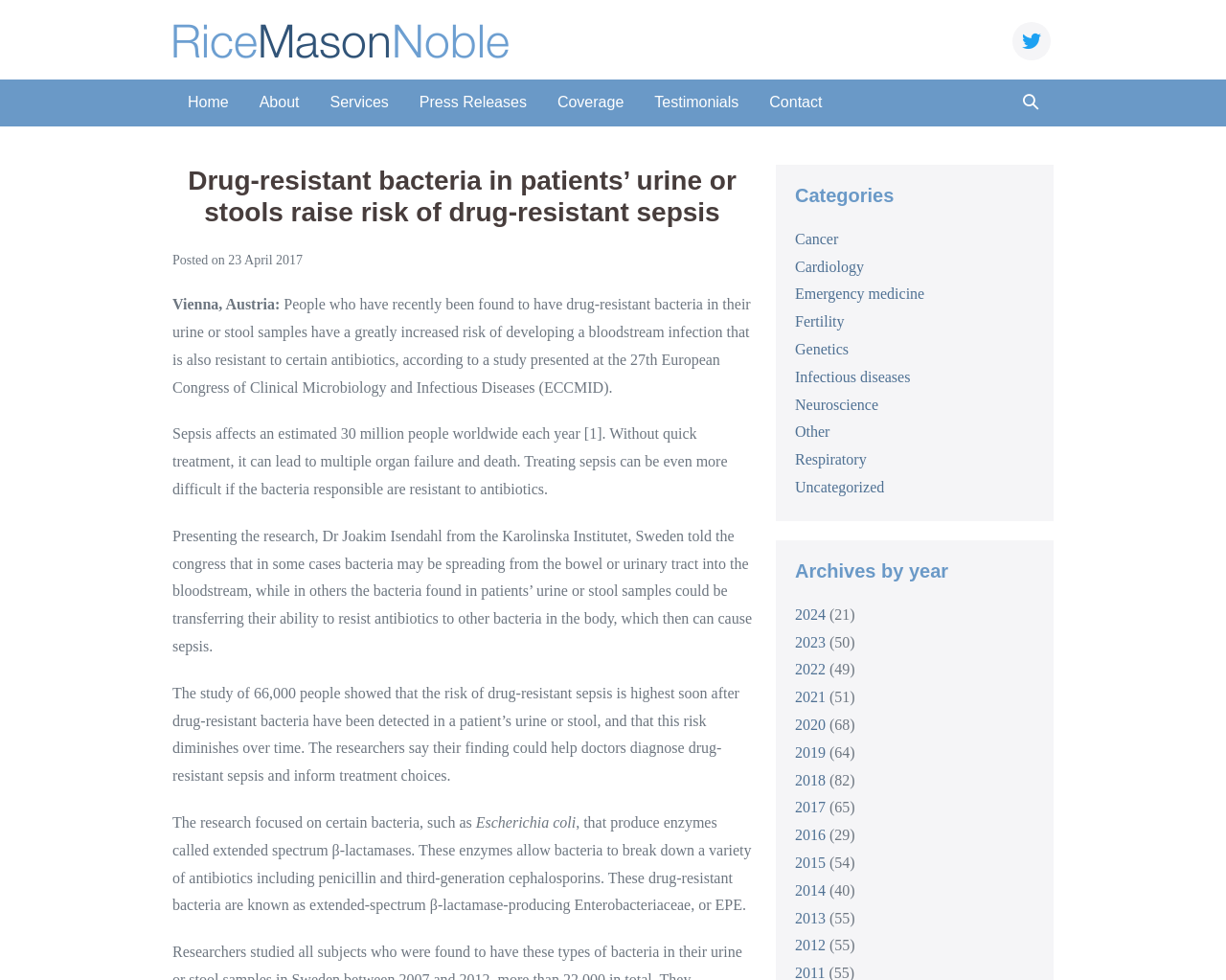Generate an in-depth caption that captures all aspects of the webpage.

This webpage is about a study on drug-resistant bacteria and its relation to sepsis. At the top, there is a logo of "RiceMasonNoble" with a link to the organization's website. Next to it, there is a Twitter link. Below these elements, there is a navigation menu with links to various sections of the website, including "Home", "About", "Services", "Press Releases", "Coverage", "Testimonials", and "Contact". 

On the left side of the page, there is a header section with a heading that reads "Drug-resistant bacteria in patients’ urine or stools raise risk of drug-resistant sepsis". Below this heading, there is a paragraph of text that describes the study, followed by several more paragraphs that provide more details about the research and its findings. 

On the right side of the page, there are two sections. The top section is labeled "Categories" and contains links to various categories, such as "Cancer", "Cardiology", and "Infectious diseases". The bottom section is labeled "Archives by year" and contains links to archives of articles from different years, ranging from 2012 to 2024. Each year has a number in parentheses, indicating the number of articles in that year's archive.